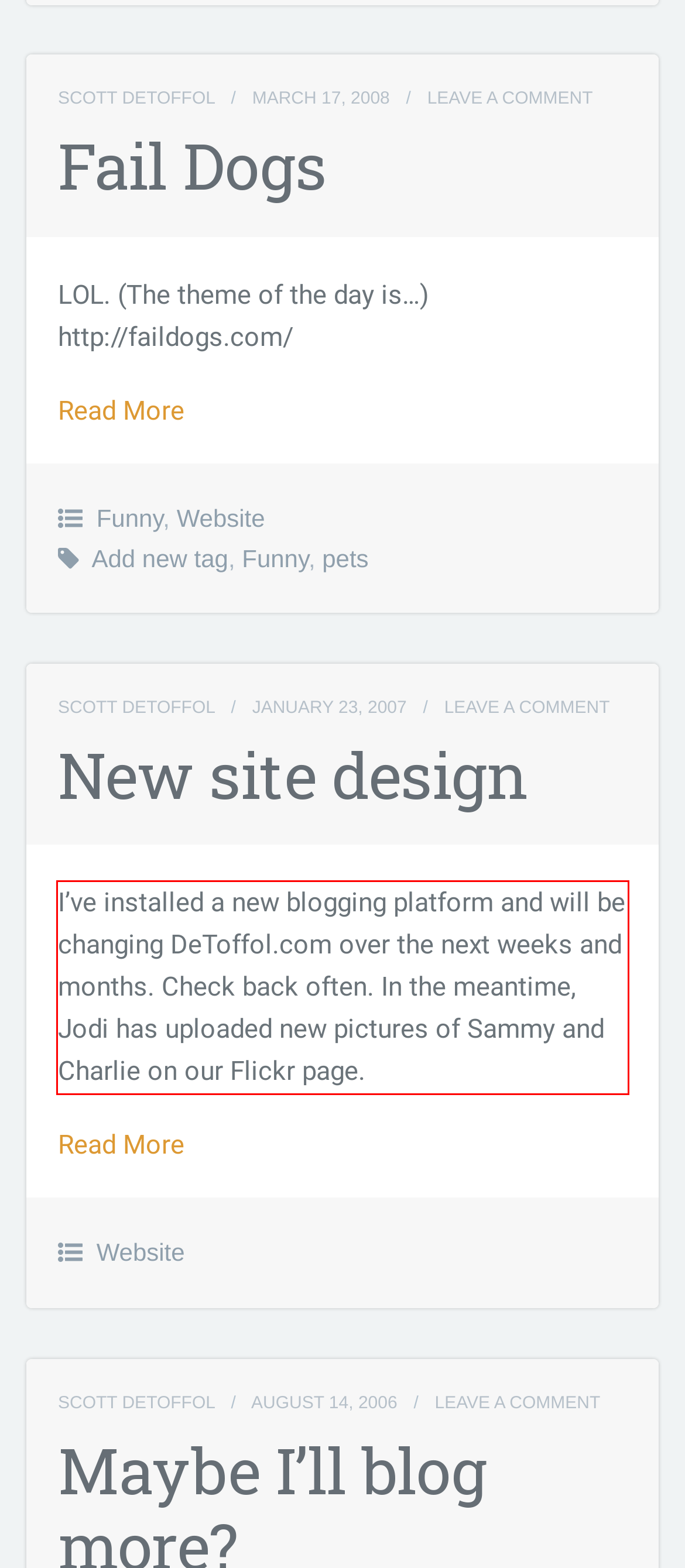Please identify the text within the red rectangular bounding box in the provided webpage screenshot.

I’ve installed a new blogging platform and will be changing DeToffol.com over the next weeks and months. Check back often. In the meantime, Jodi has uploaded new pictures of Sammy and Charlie on our Flickr page.